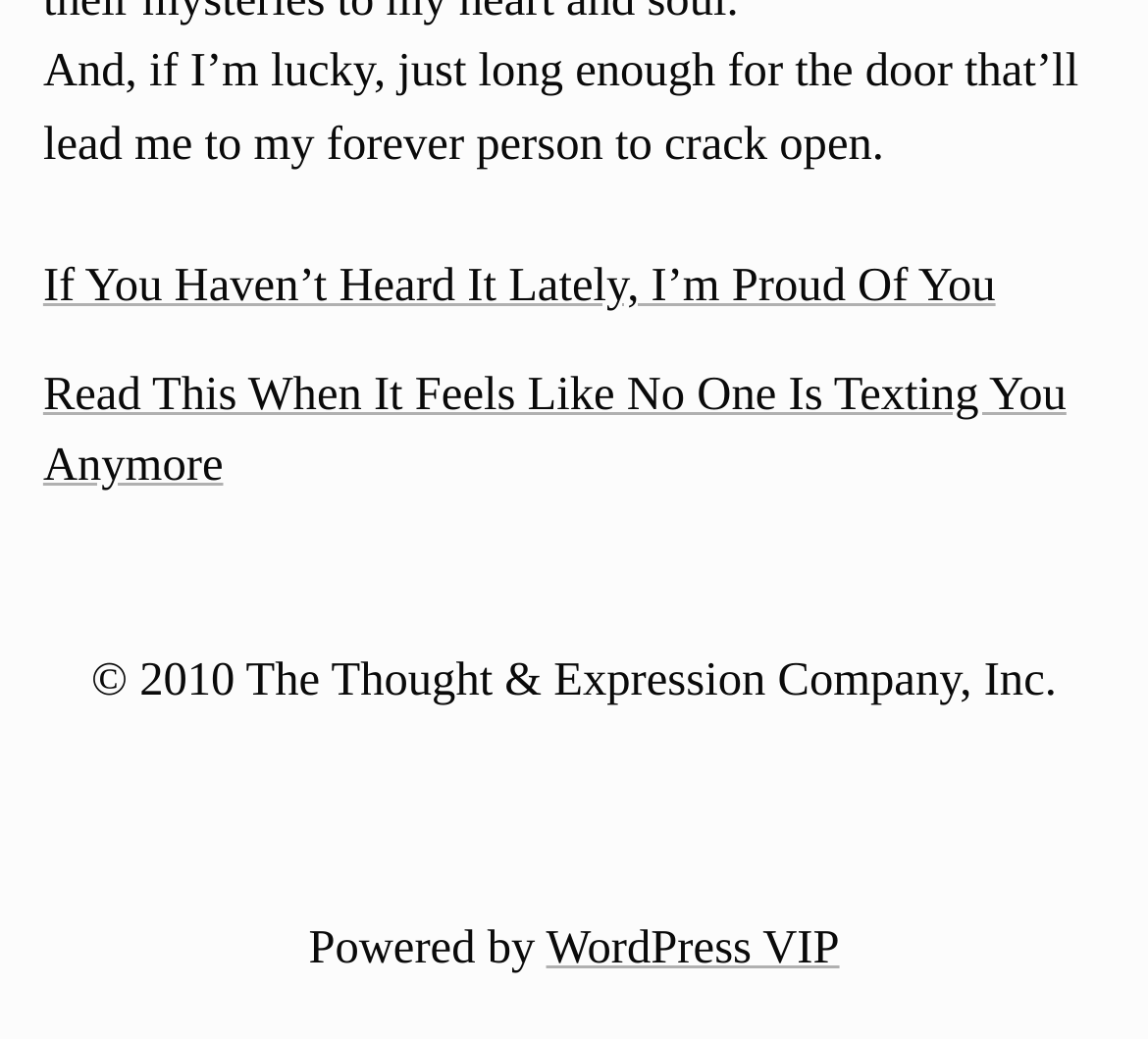What is the copyright year of the website?
Using the image as a reference, answer with just one word or a short phrase.

2010